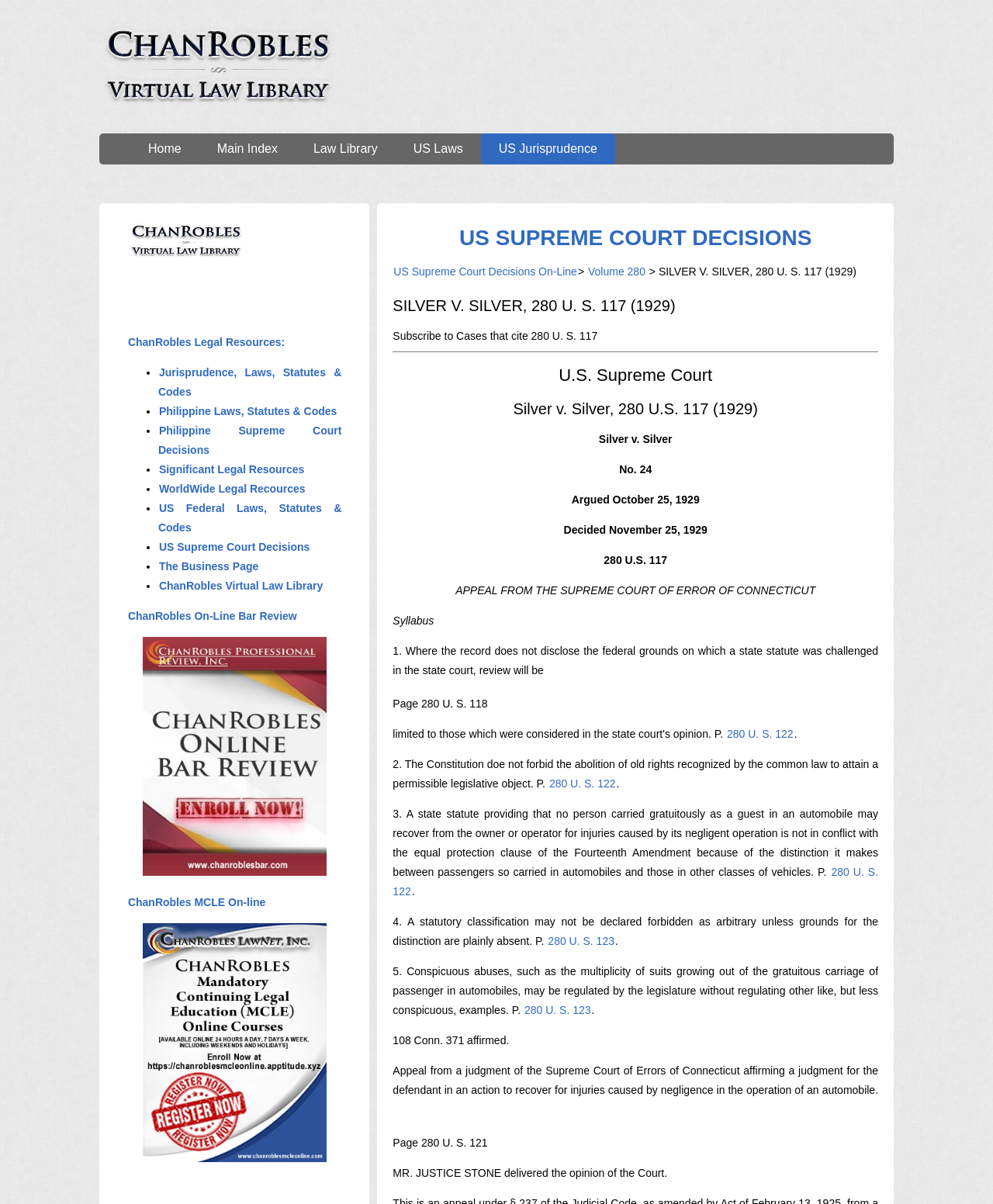What is the name of the justice who delivered the opinion of the Court?
Please provide a detailed and thorough answer to the question.

The name of the justice can be found in the StaticText 'MR. JUSTICE STONE delivered the opinion of the Court.' which is located near the bottom of the webpage.